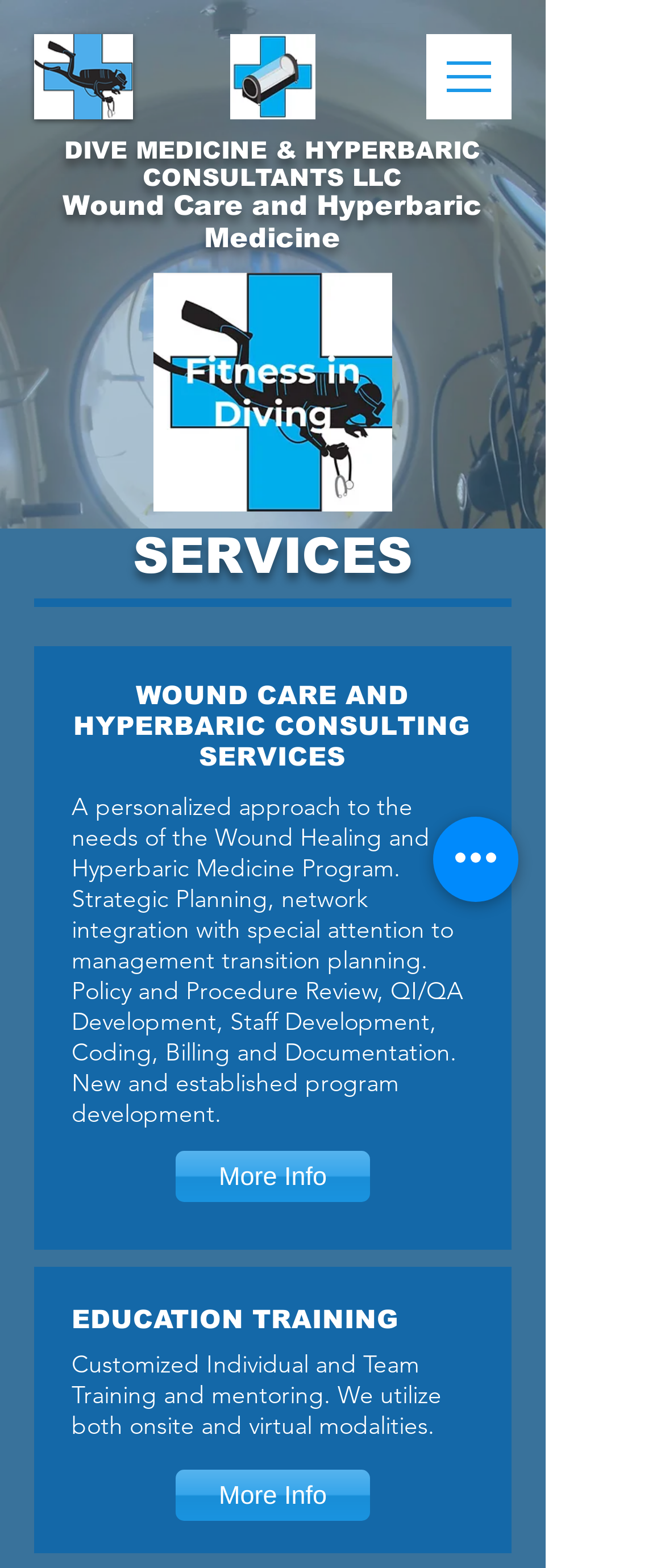What services are offered?
Examine the webpage screenshot and provide an in-depth answer to the question.

The services offered can be determined by examining the webpage content, specifically the section under the 'SERVICES' heading which lists 'WOUND CARE AND HYPERBARIC CONSULTING SERVICES' as one of the services provided.